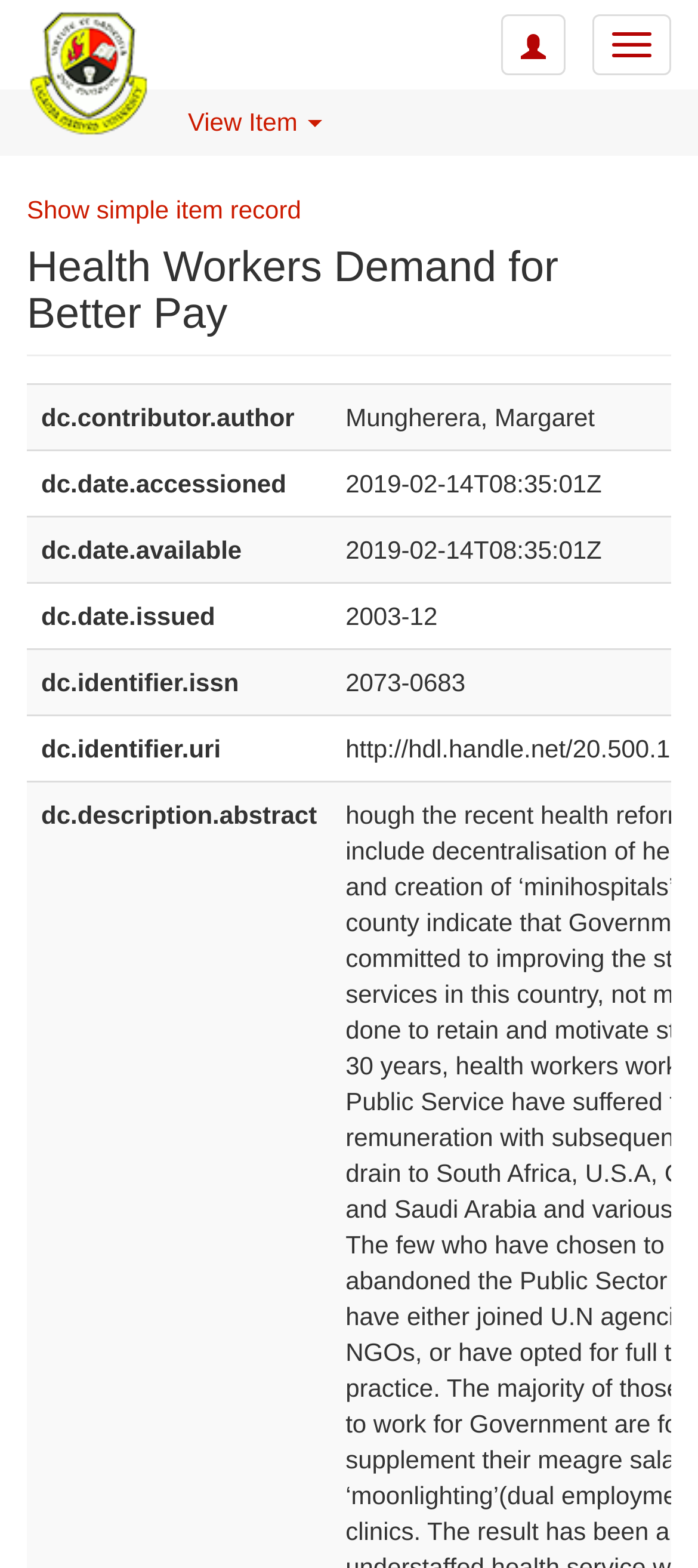Answer the following query with a single word or phrase:
How many grid cells are under the main heading?

5